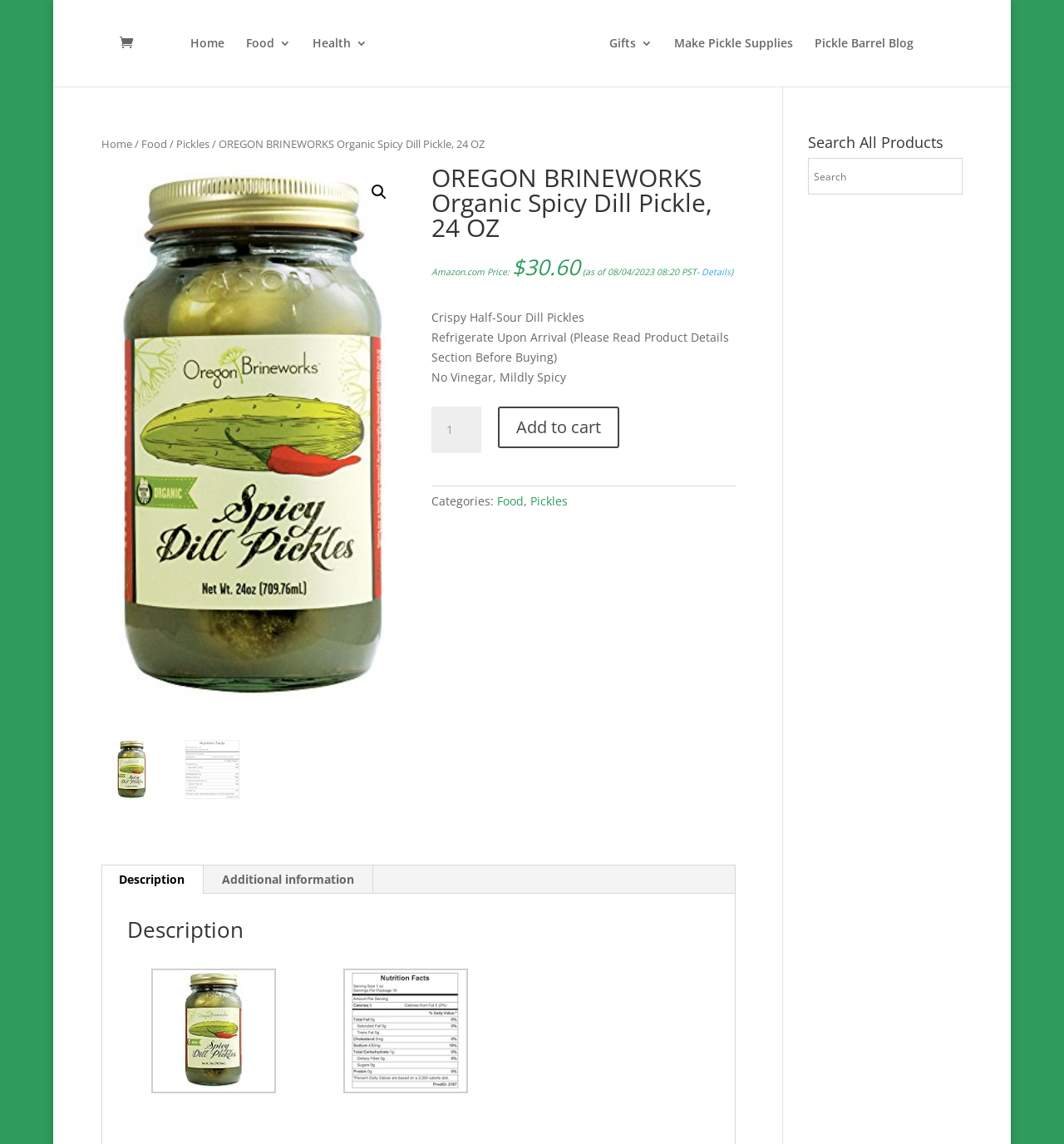What is the function of the button?
Give a single word or phrase as your answer by examining the image.

Add to cart